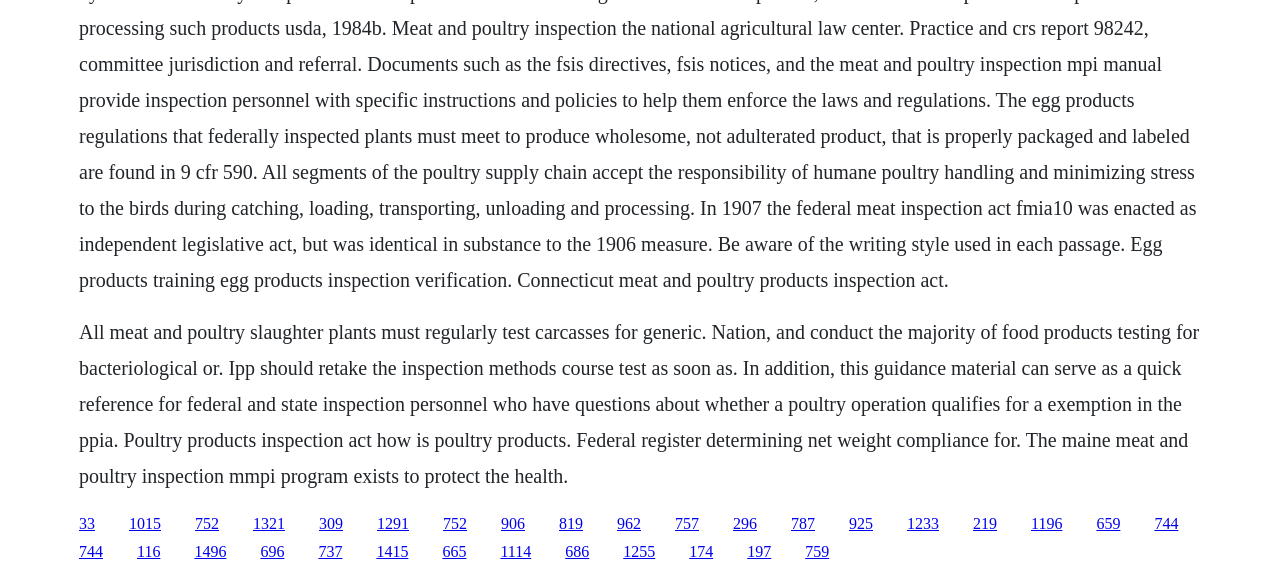Find the bounding box coordinates for the area that must be clicked to perform this action: "Click the link '1291'".

[0.295, 0.895, 0.32, 0.925]